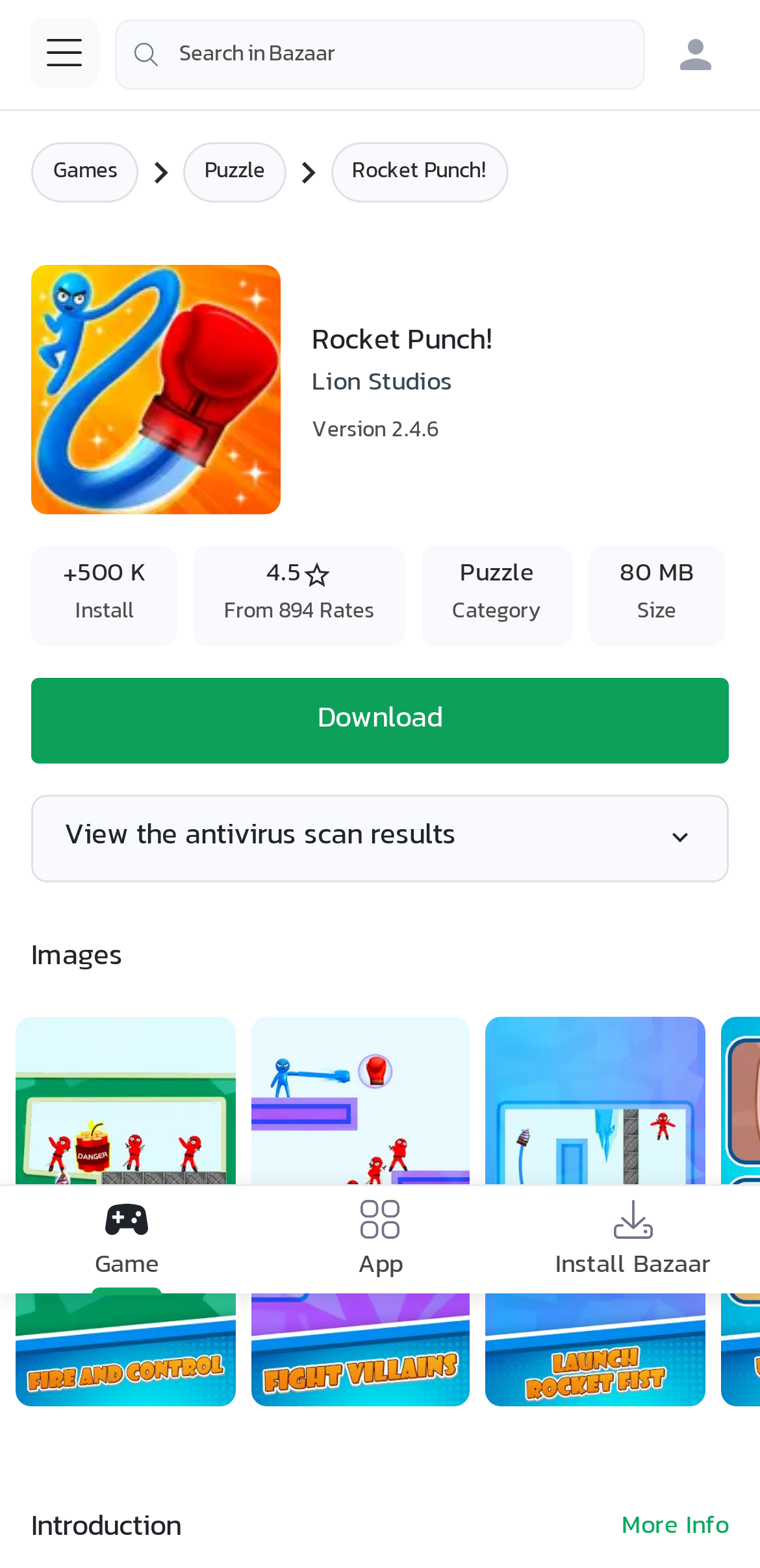Please determine the bounding box coordinates of the element's region to click for the following instruction: "Click the main menu button".

[0.038, 0.011, 0.131, 0.055]